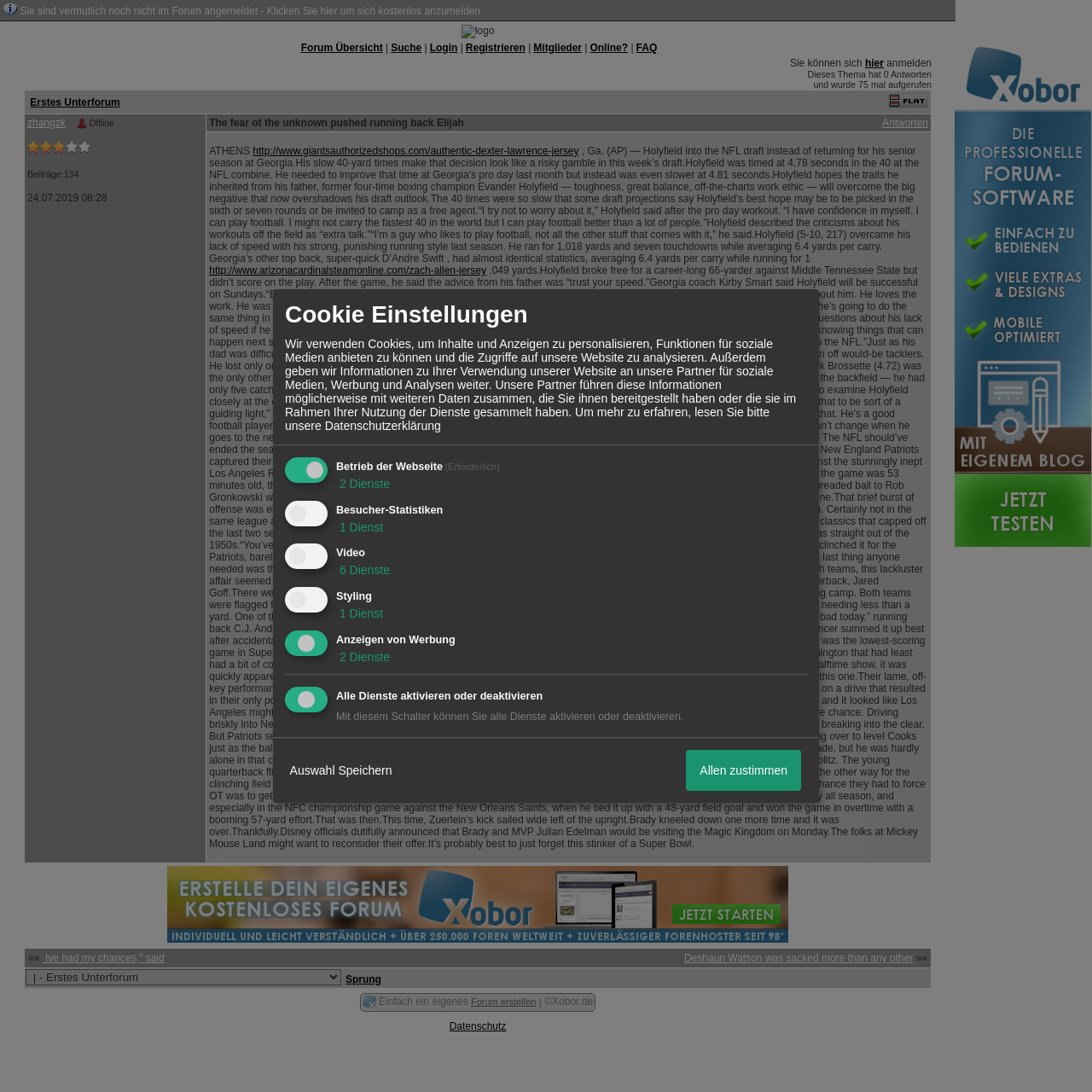Please provide a detailed answer to the question below by examining the image:
Who is the coach of Georgia?

Based on the text, the coach of Georgia is Kirby Smart, who praised Elijah Holyfield's work ethic and toughness.